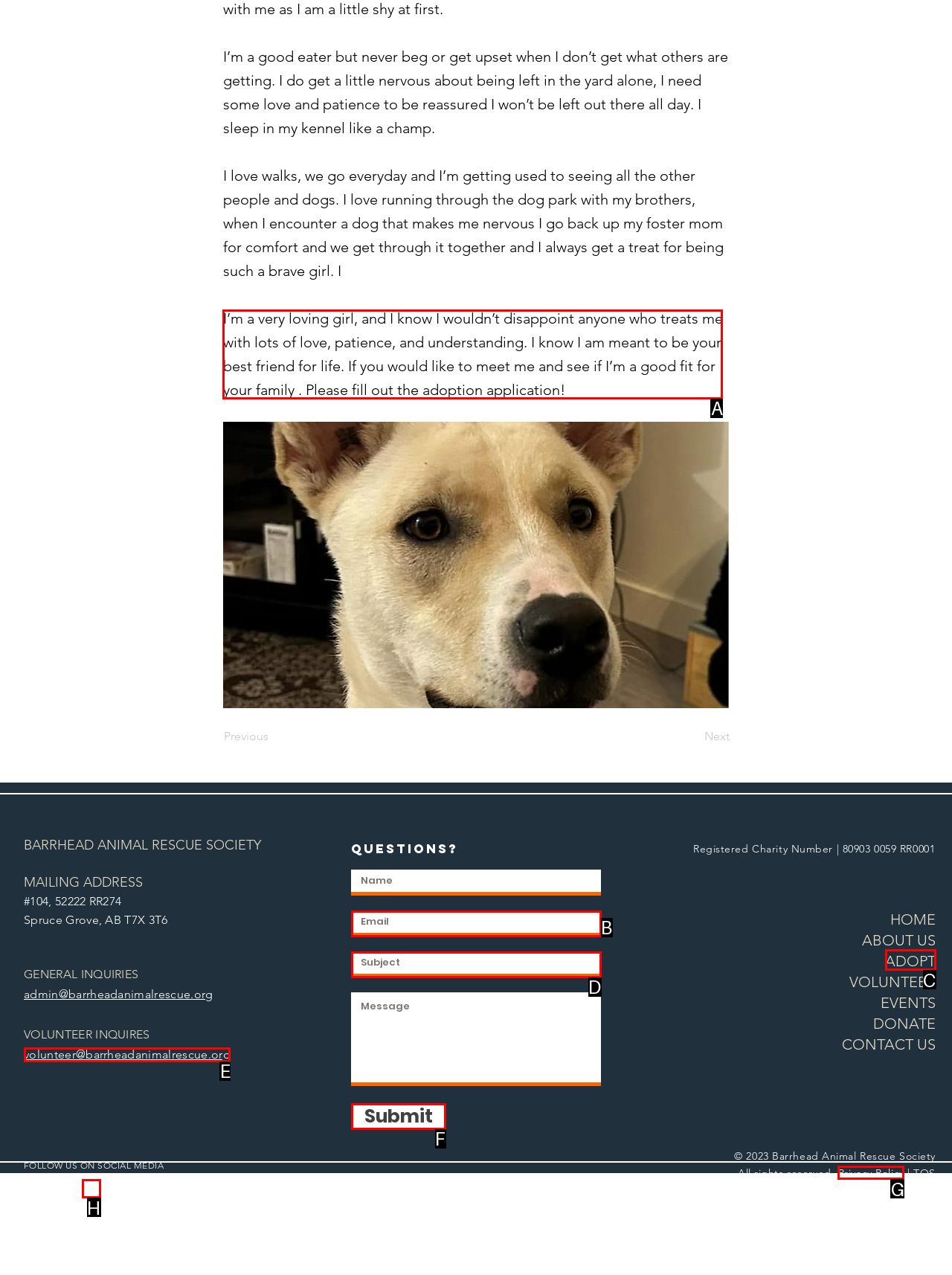Select the option I need to click to accomplish this task: Enter email address in the 'Email' textbox
Provide the letter of the selected choice from the given options.

None